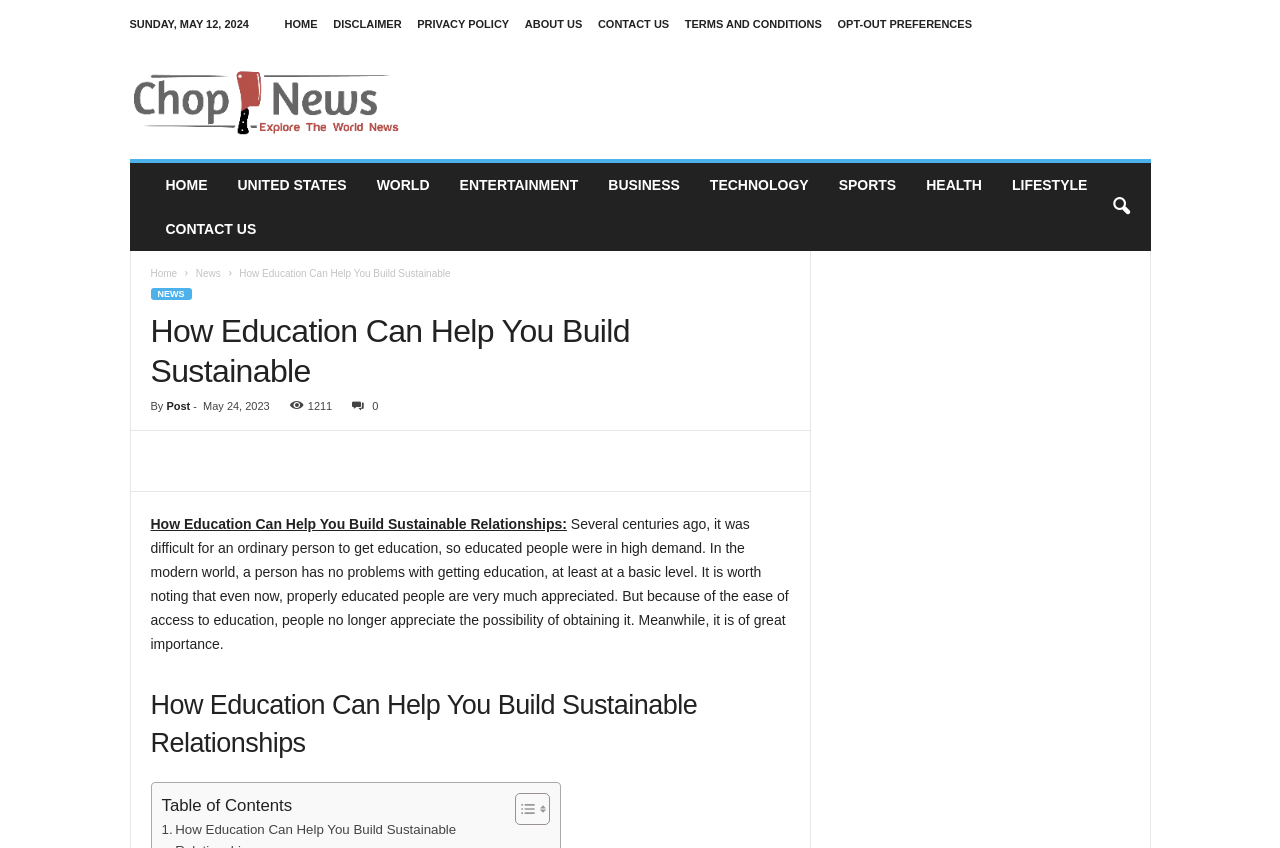Identify the bounding box coordinates of the area that should be clicked in order to complete the given instruction: "Read the article about How Education Can Help You Build Sustainable Relationships". The bounding box coordinates should be four float numbers between 0 and 1, i.e., [left, top, right, bottom].

[0.118, 0.608, 0.443, 0.627]